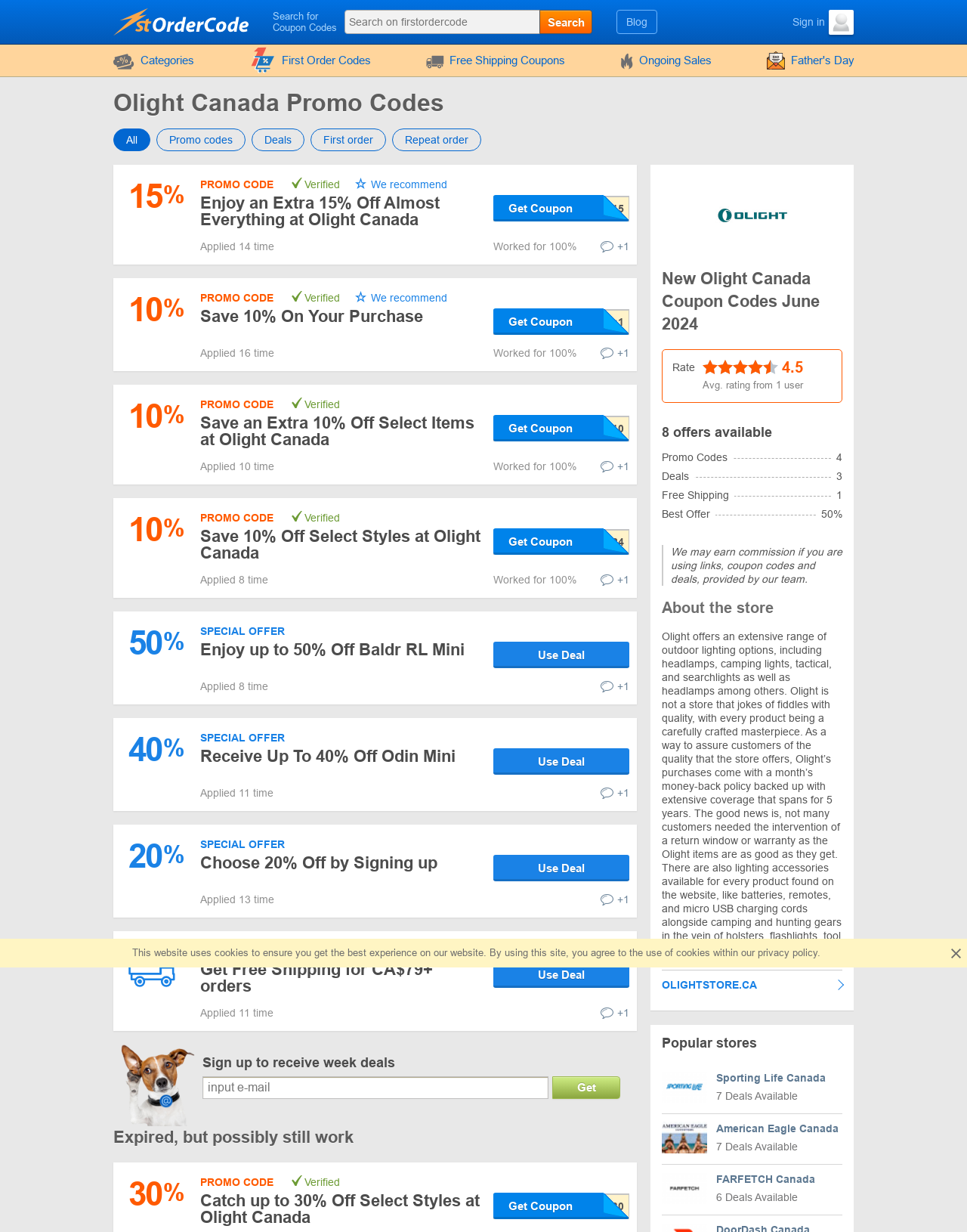Refer to the image and offer a detailed explanation in response to the question: How many promo codes are listed?

I counted the number of promo codes listed on the webpage and found that there are more than 5 promo codes, each with a description and a 'Get Coupon' or 'Use Deal' button.